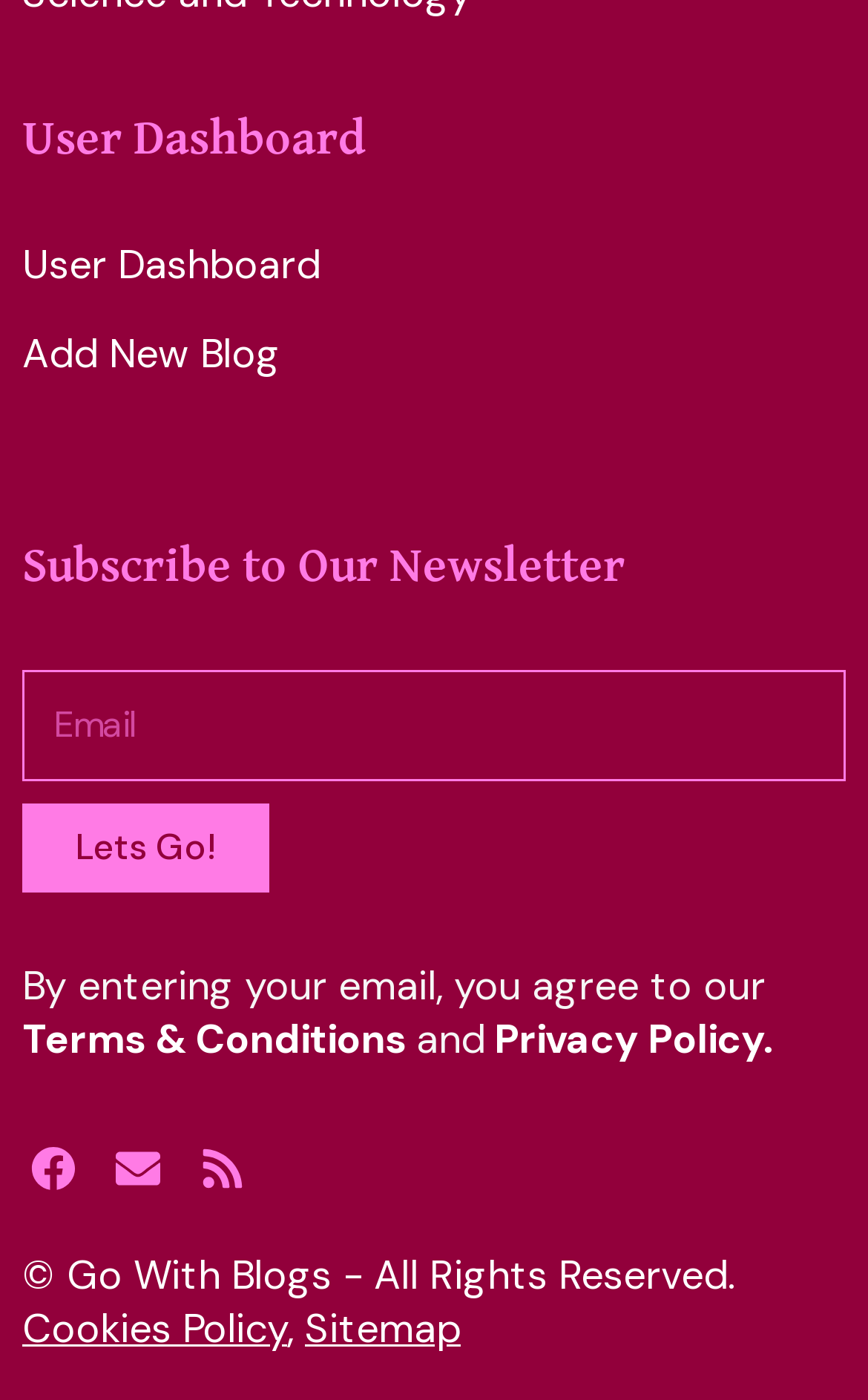What are the social media platforms linked on the webpage? Observe the screenshot and provide a one-word or short phrase answer.

Facebook